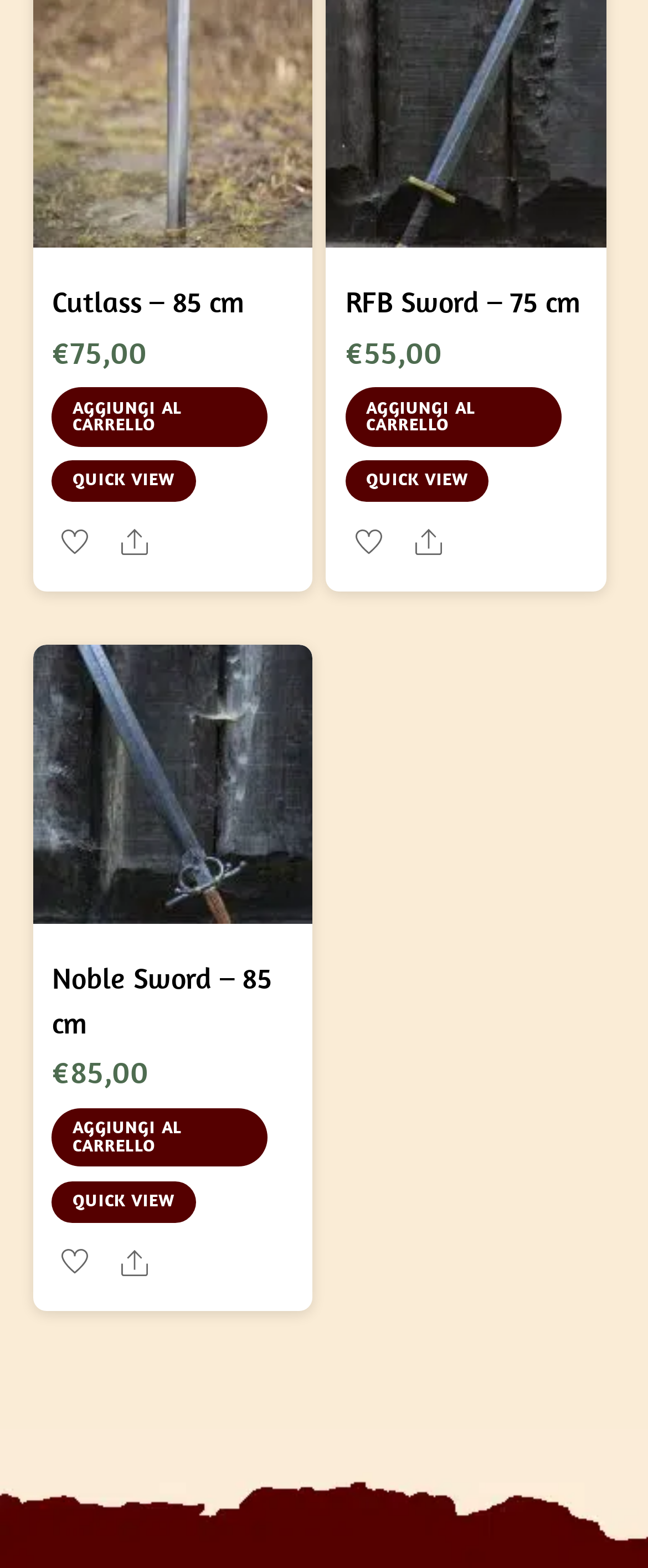Please mark the bounding box coordinates of the area that should be clicked to carry out the instruction: "Add RFB Sword – 75 cm to cart".

[0.533, 0.247, 0.866, 0.285]